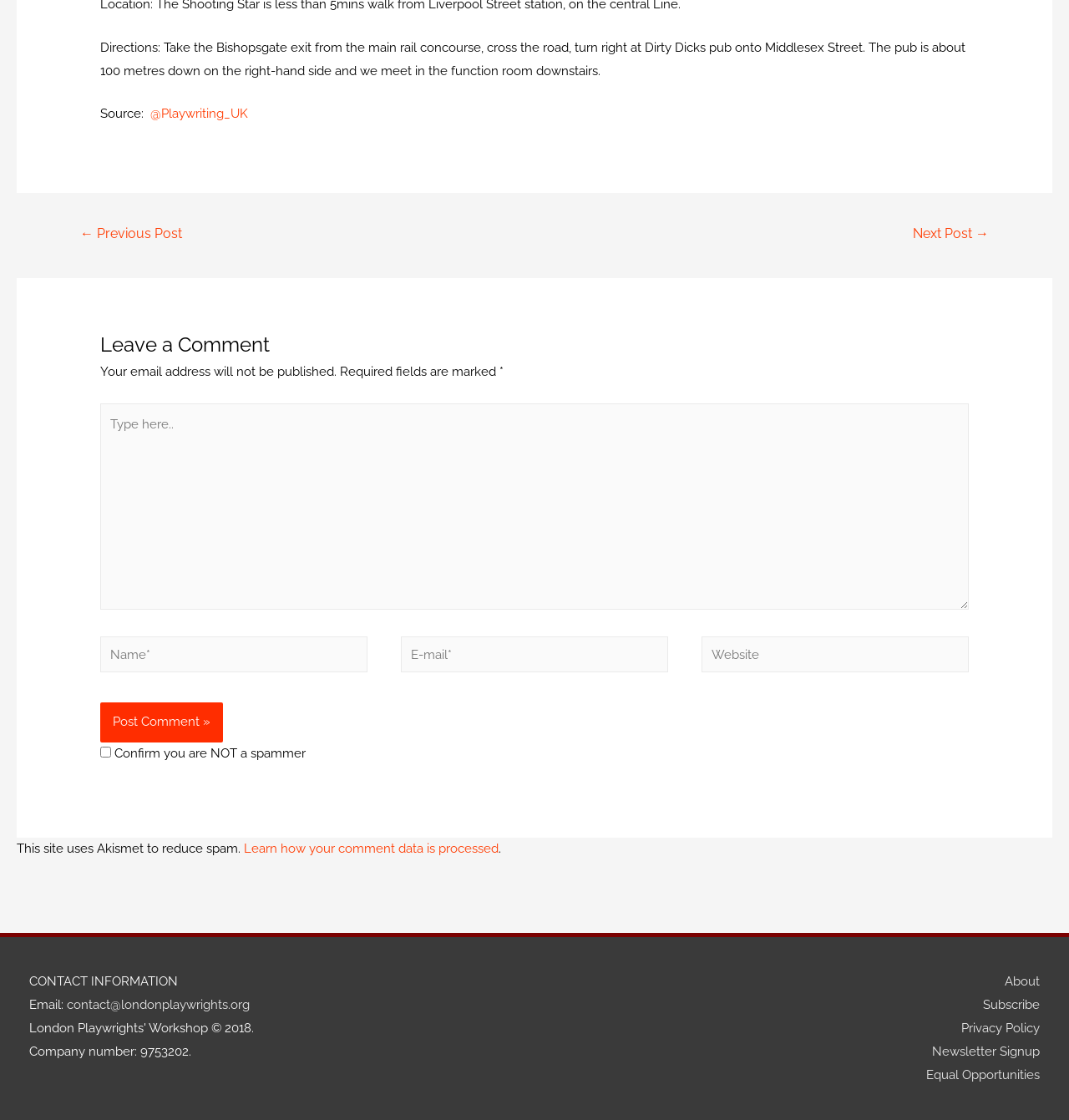Please determine the bounding box coordinates, formatted as (top-left x, top-left y, bottom-right x, bottom-right y), with all values as floating point numbers between 0 and 1. Identify the bounding box of the region described as: Back to news list

None